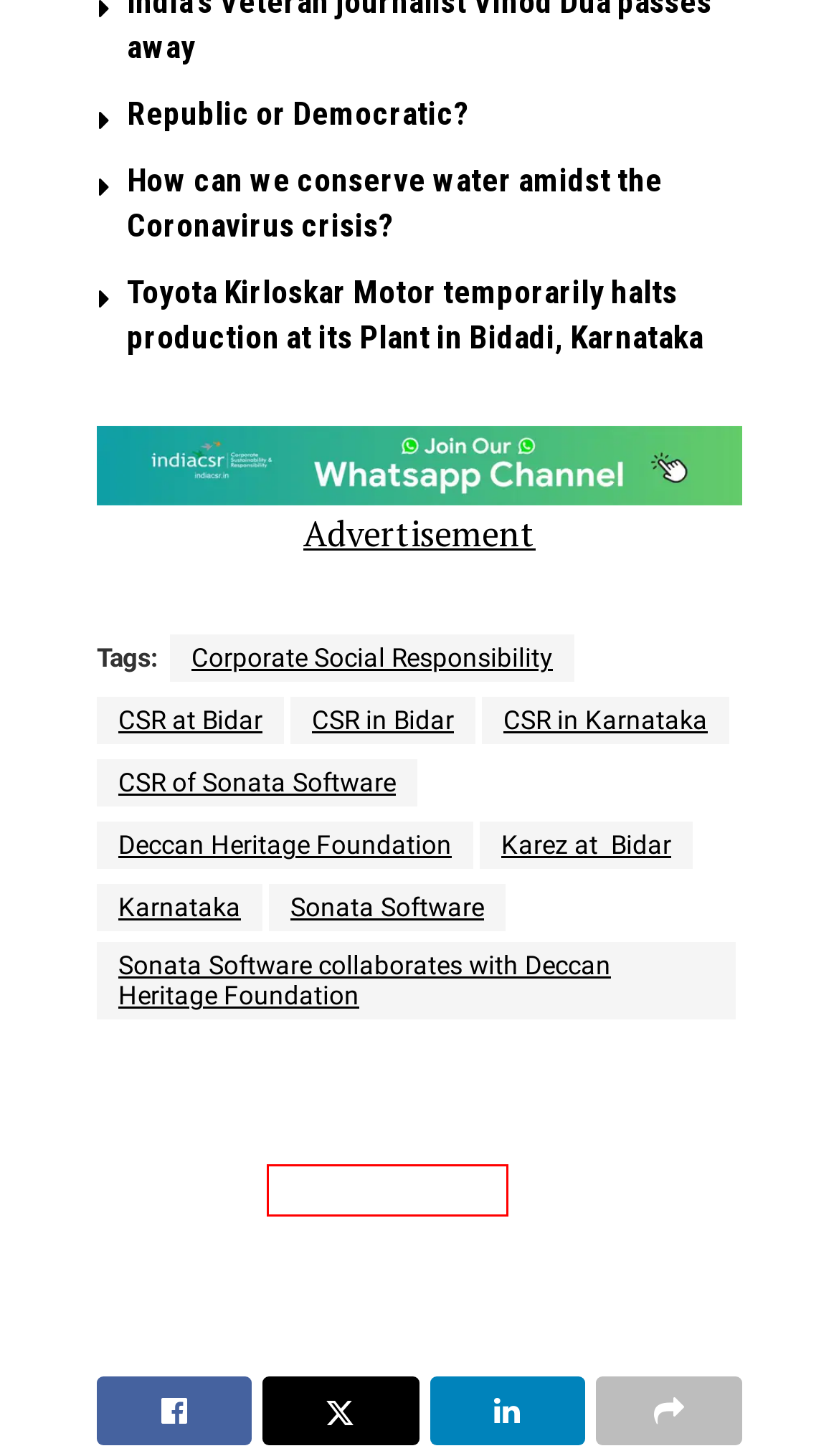Review the webpage screenshot provided, noting the red bounding box around a UI element. Choose the description that best matches the new webpage after clicking the element within the bounding box. The following are the options:
A. CSR of Sonata Software Archives - India CSR
B. Toyota Kirloskar Motor temporarily halts production at its Plant in Bidadi, Karnataka - India CSR
C. CSR at Bidar Archives - India CSR
D. Sonata Software collaborates with Deccan Heritage Foundation Archives - India CSR
E. Karez at  Bidar Archives - India CSR
F. CSR in Karnataka Archives - India CSR
G. Sonata Software Archives - India CSR
H. Republic or Democratic? - India CSR

G